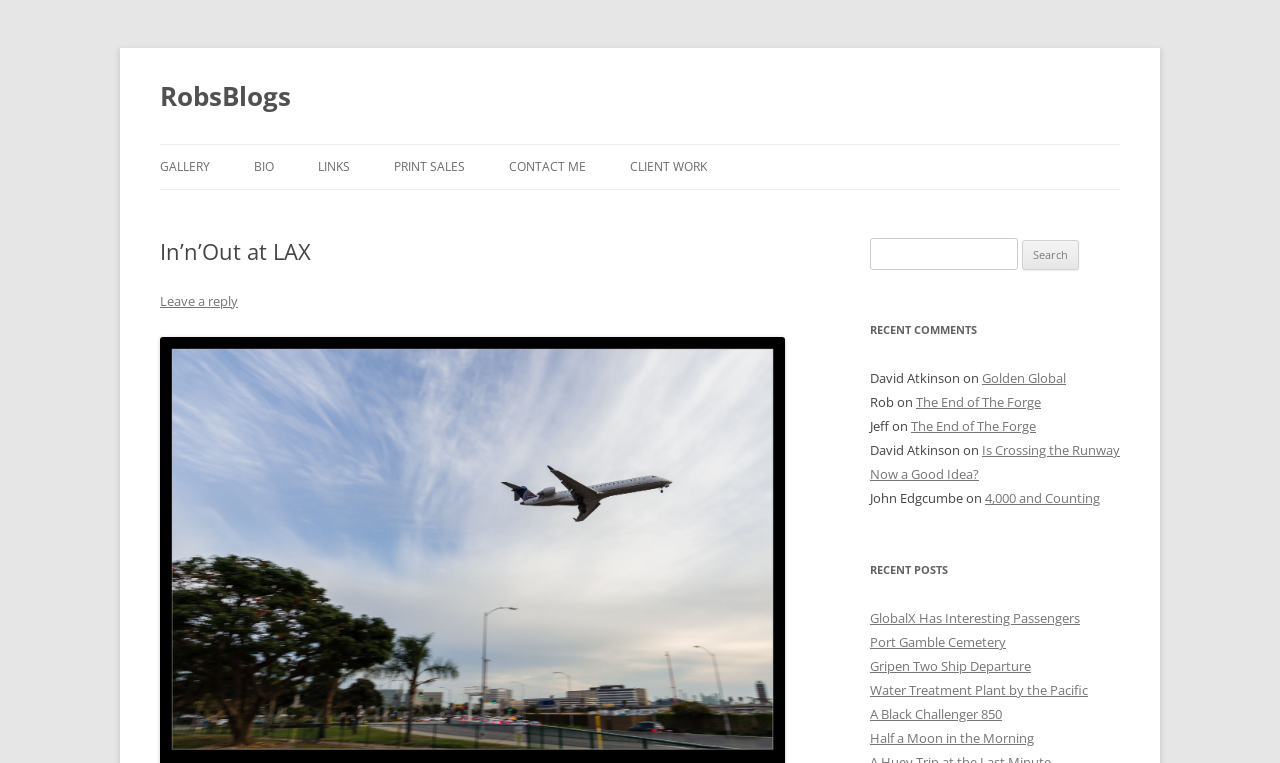How many recent comments are displayed on the webpage?
Answer the question in as much detail as possible.

I counted the number of recent comments displayed on the webpage by looking at the 'RECENT COMMENTS' section. I found five comments with names and links, so I inferred that there are five recent comments.